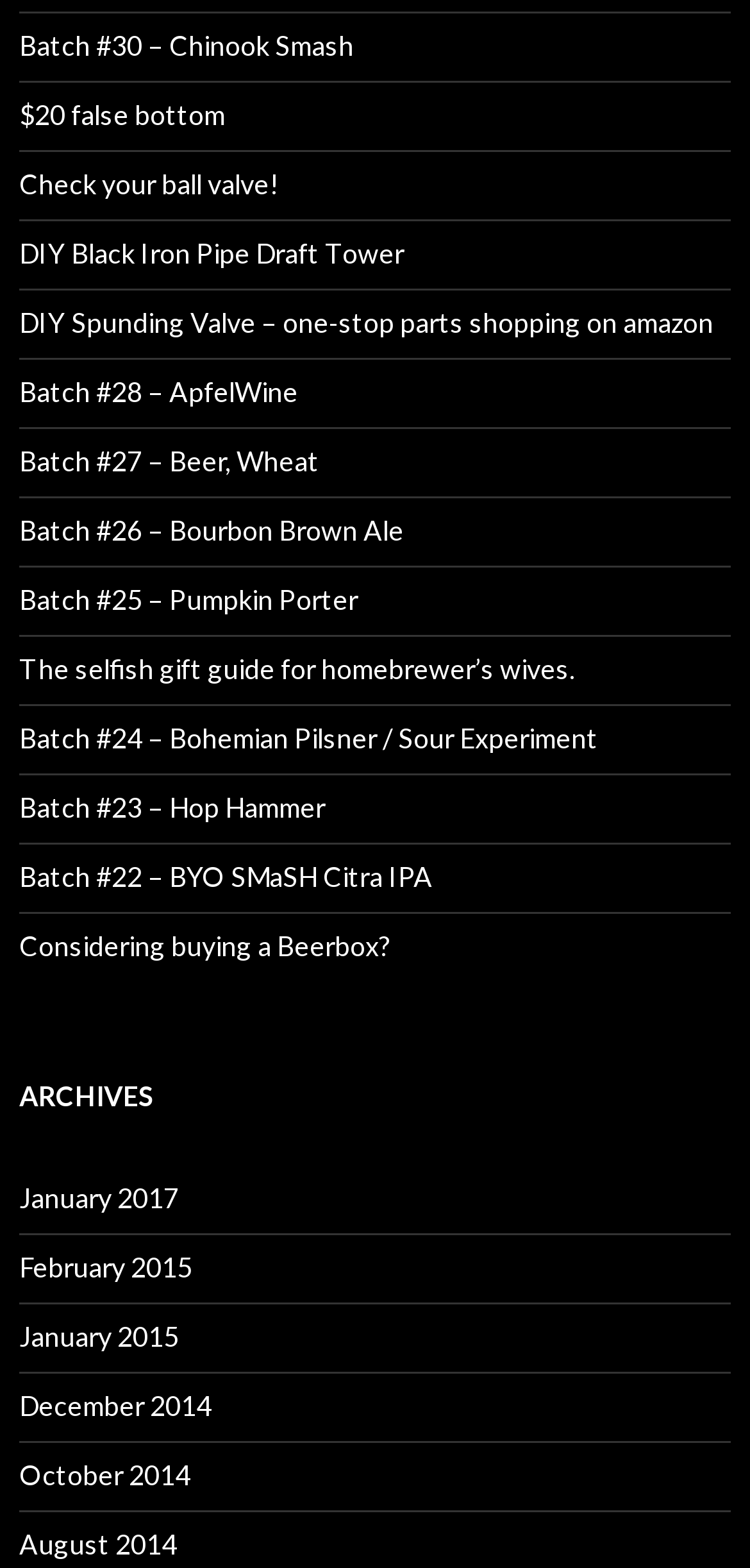Show the bounding box coordinates for the element that needs to be clicked to execute the following instruction: "View archives". Provide the coordinates in the form of four float numbers between 0 and 1, i.e., [left, top, right, bottom].

[0.026, 0.685, 0.974, 0.714]